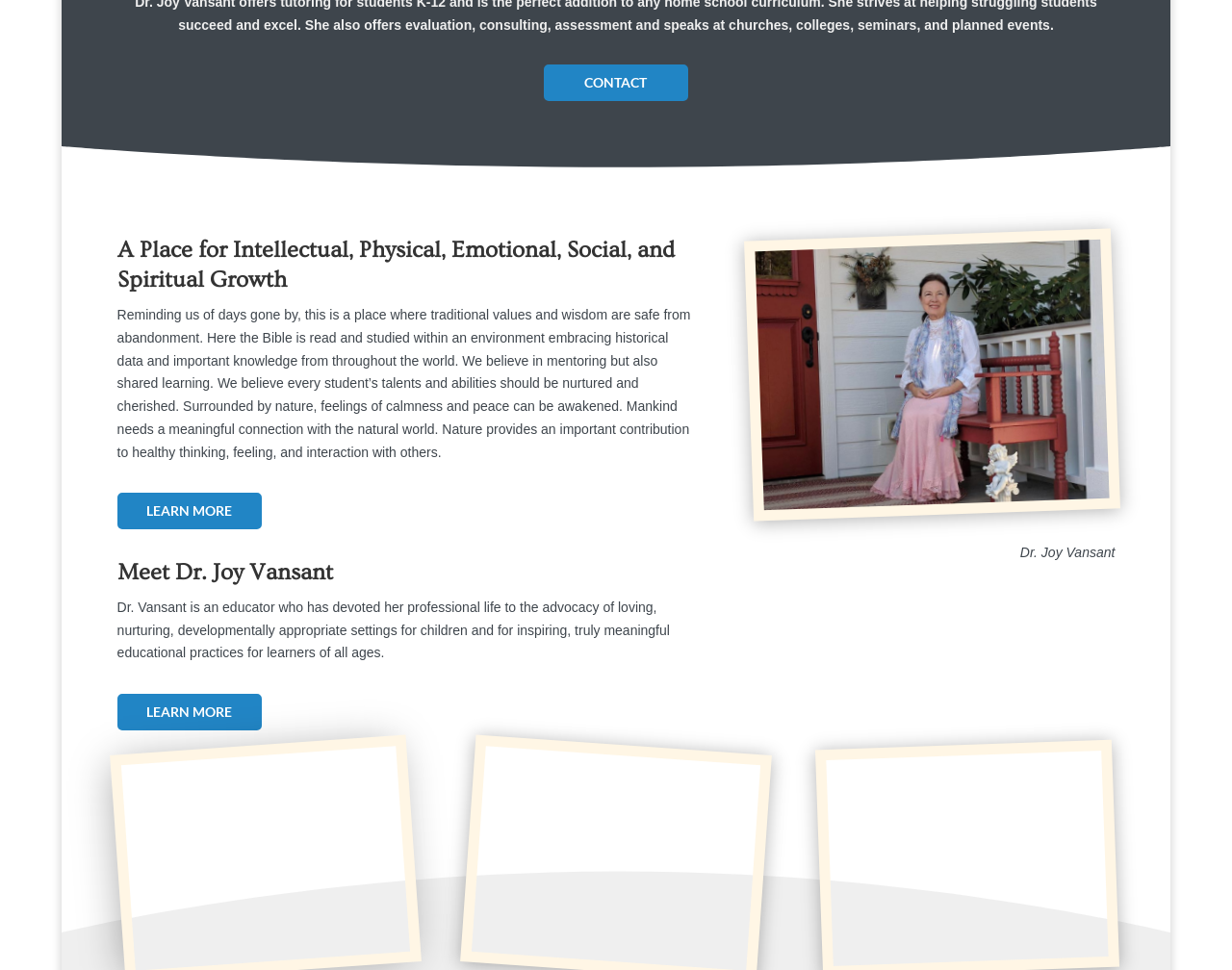What is the main theme of this webpage?
Refer to the image and respond with a one-word or short-phrase answer.

Education